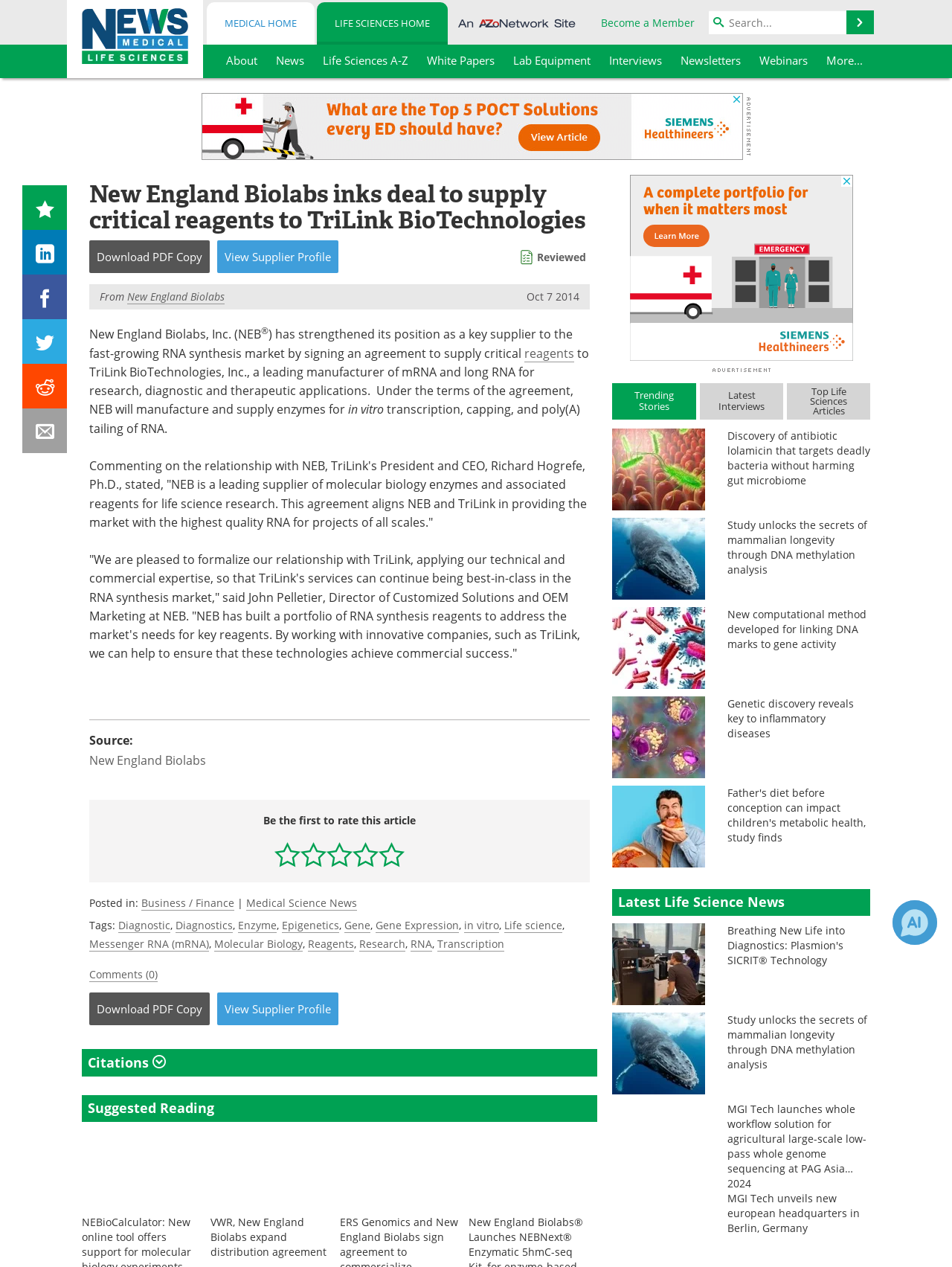Elaborate on the webpage's design and content in a detailed caption.

This webpage is about New England Biolabs (NEB) signing an agreement to supply critical reagents to TriLink BioTechnologies. The page has a header section at the top with links to "MEDICAL HOME", "LIFE SCIENCES HOME", and "Become a Member". There is also a search box and a button to the right of it. Below the header section, there is a news article with a heading that summarizes the content of the page.

On the left side of the page, there are social media links to LinkedIn, Facebook, Twitter, Reddit, and Email. Below these links, there is an image of an editorial checklist. To the right of the image, there is a link to "Reviewed".

The main content of the page is the news article, which is divided into several paragraphs. The article discusses the agreement between NEB and TriLink BioTechnologies, including quotes from the President and CEO of TriLink and the Director of Customized Solutions and OEM Marketing at NEB. The article also mentions the benefits of the agreement and the companies' goals.

At the bottom of the page, there are links to "Source", "New England Biolabs", and "Be the first to rate this article". There are also several tags related to the article, including "Diagnostic", "Diagnostics", "Enzyme", "Epigenetics", and "Gene Expression".